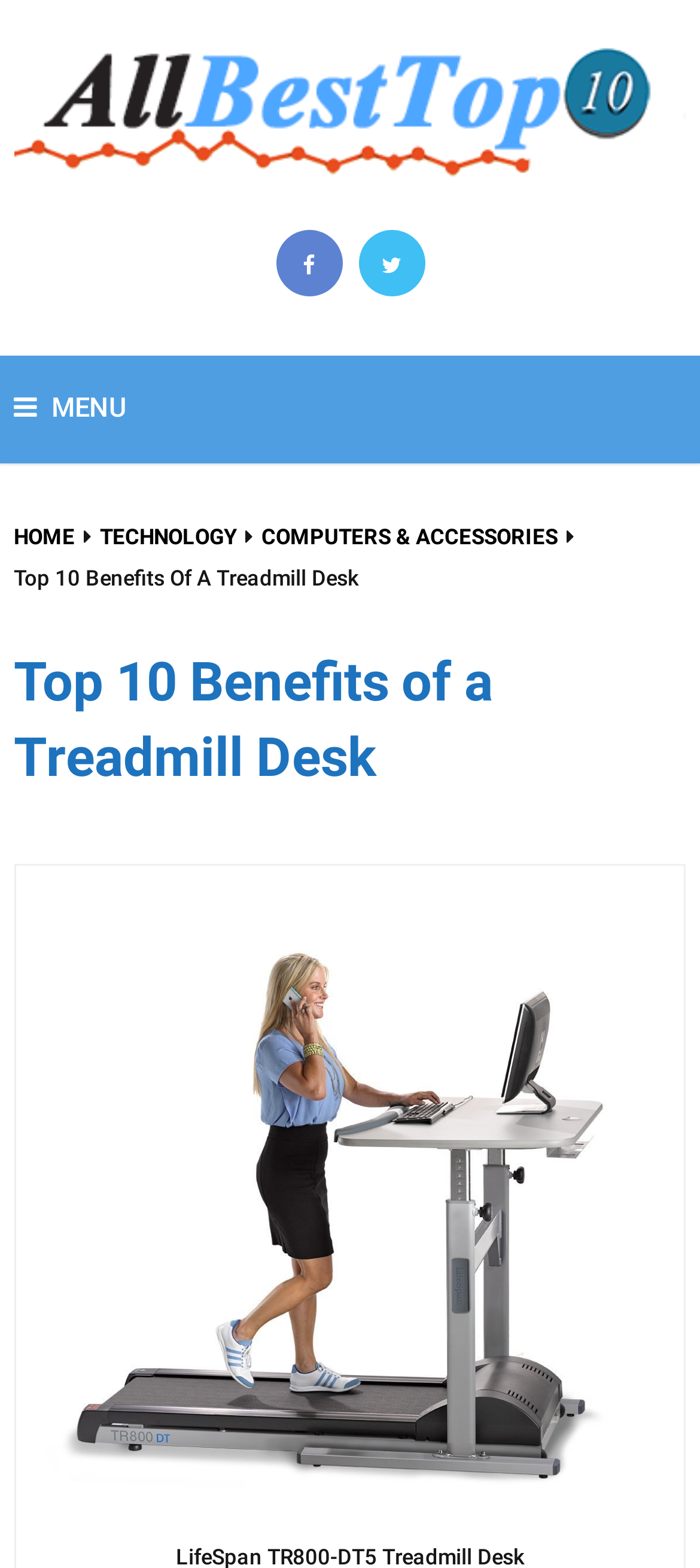With reference to the image, please provide a detailed answer to the following question: How many social media links are there?

I found two links with icons, one with '' and the other with '', which are likely social media links.